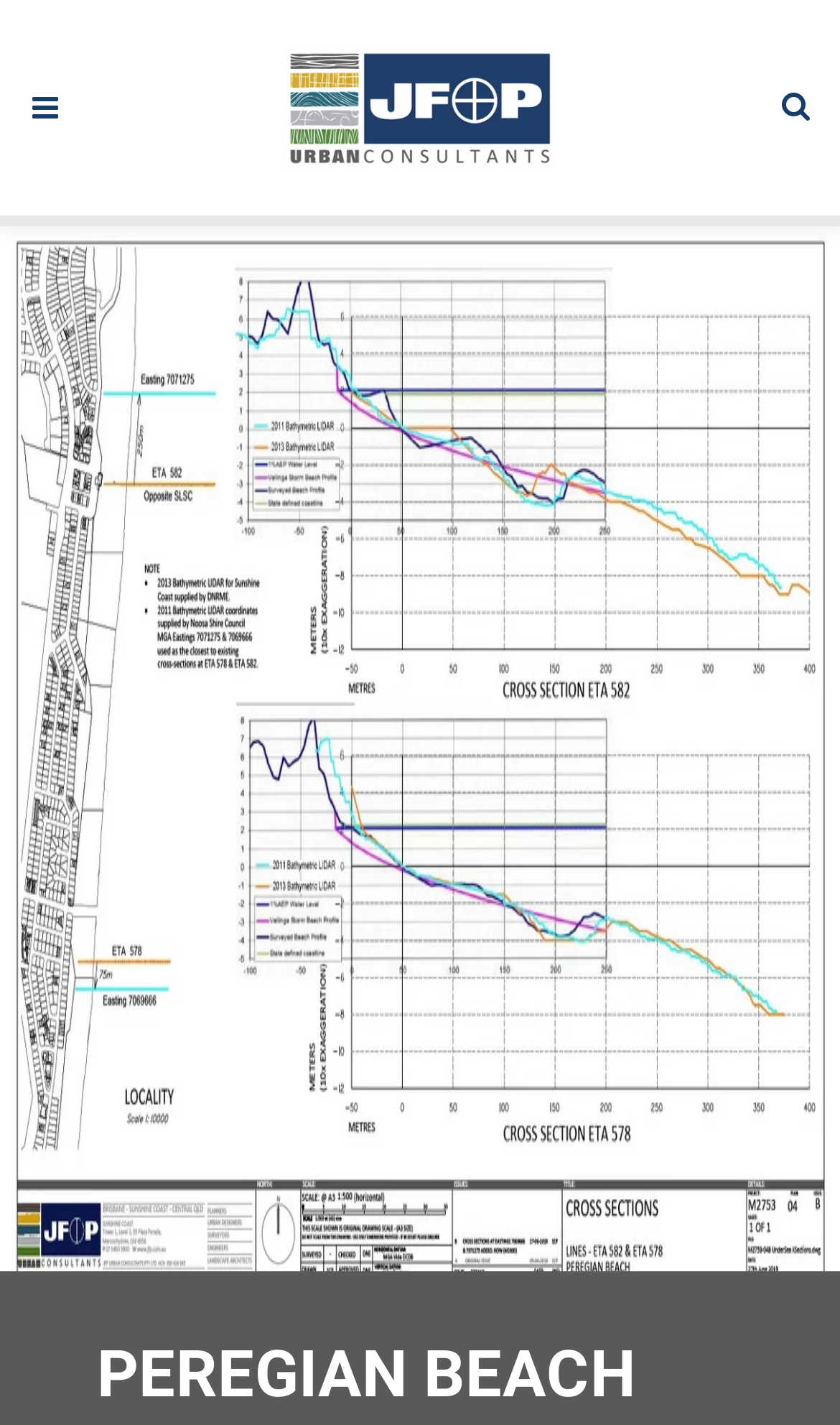What is the purpose of the search textbox?
Please describe in detail the information shown in the image to answer the question.

The search textbox is located at the top of the webpage with a bounding box of [0.146, 0.023, 0.796, 0.053]. Its presence suggests that the webpage allows users to search for specific content related to Peregian Beach erosion mapping.